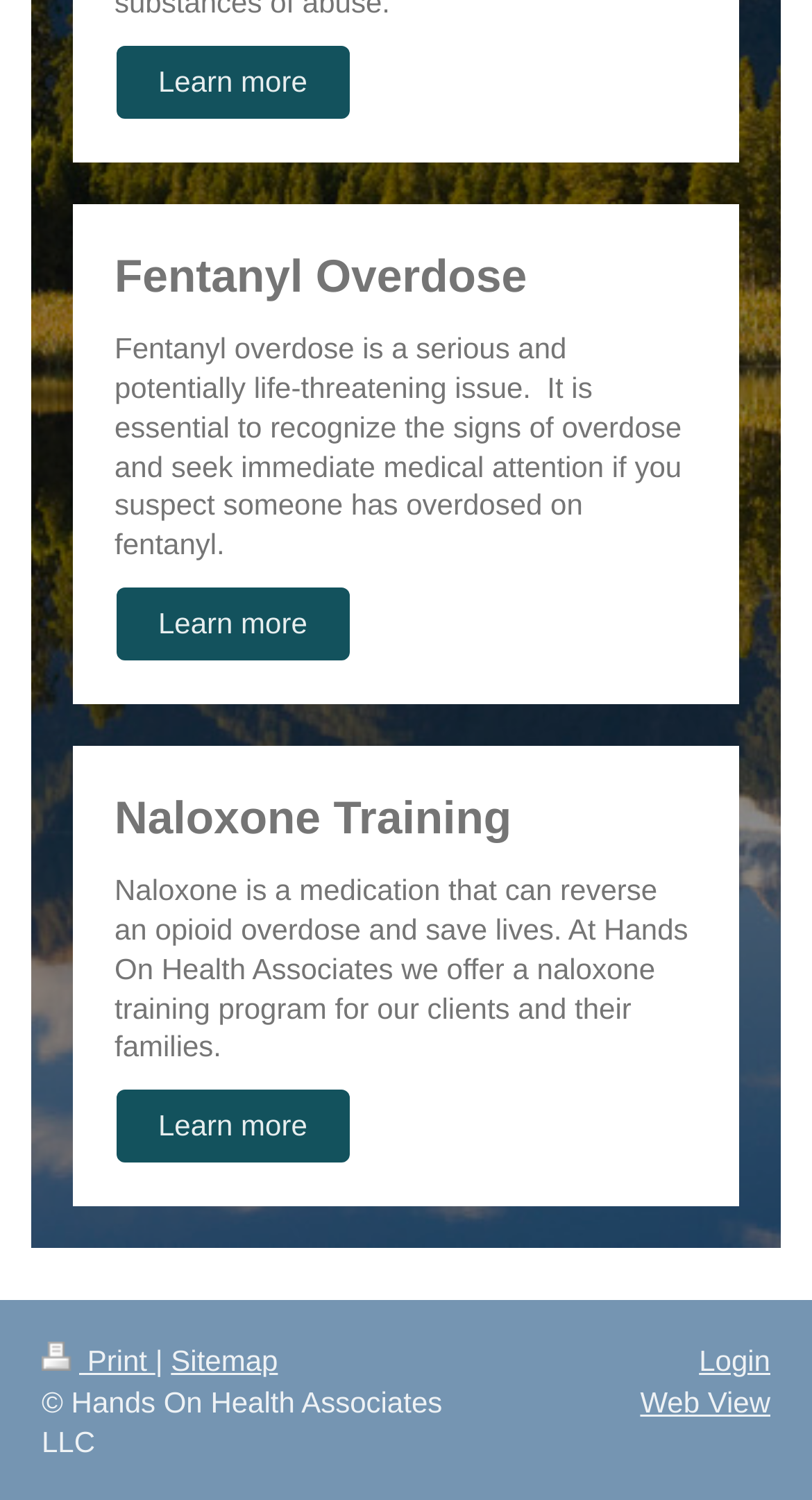What is the main topic of this webpage?
Using the image, respond with a single word or phrase.

Fentanyl overdose